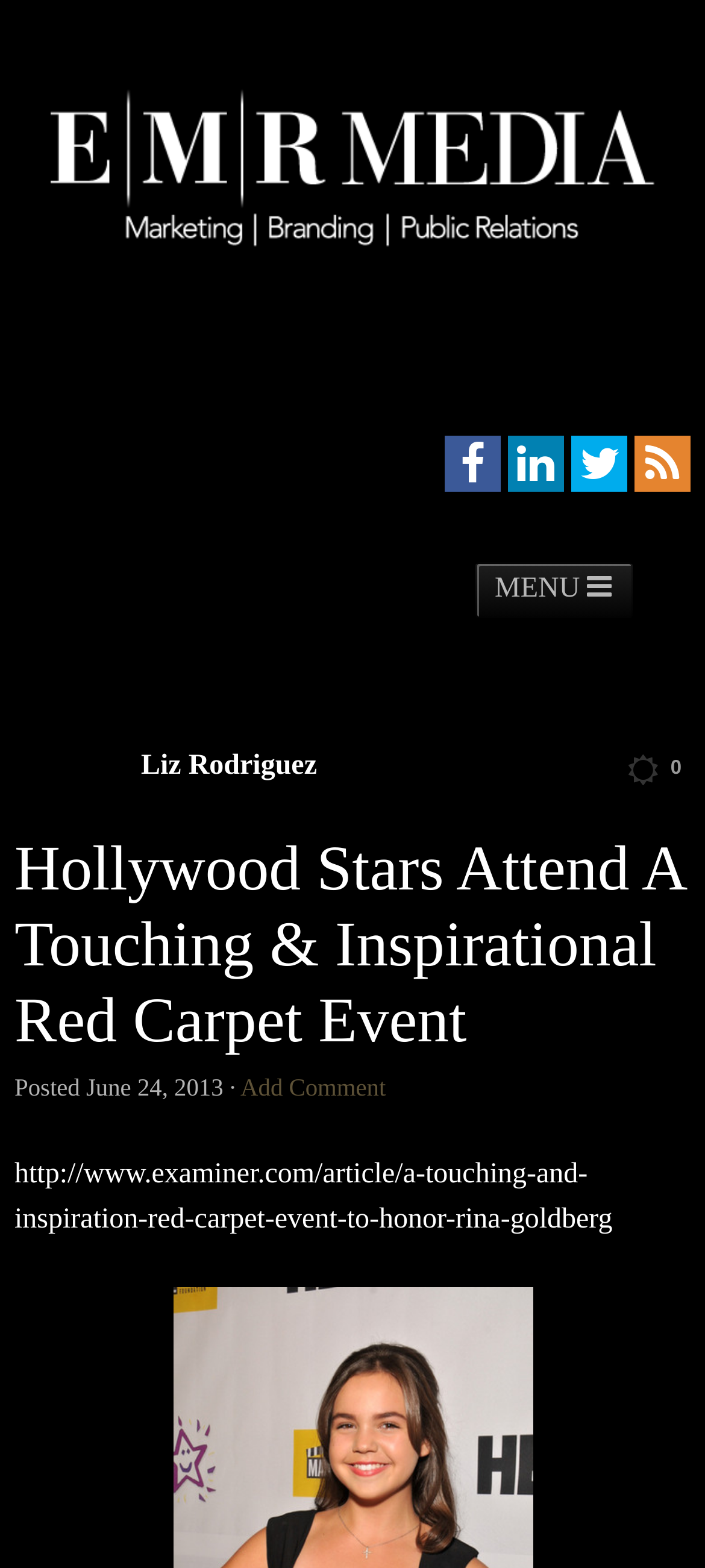Please identify the bounding box coordinates of the region to click in order to complete the task: "Read the article about Rina Goldberg". The coordinates must be four float numbers between 0 and 1, specified as [left, top, right, bottom].

[0.021, 0.739, 0.869, 0.787]